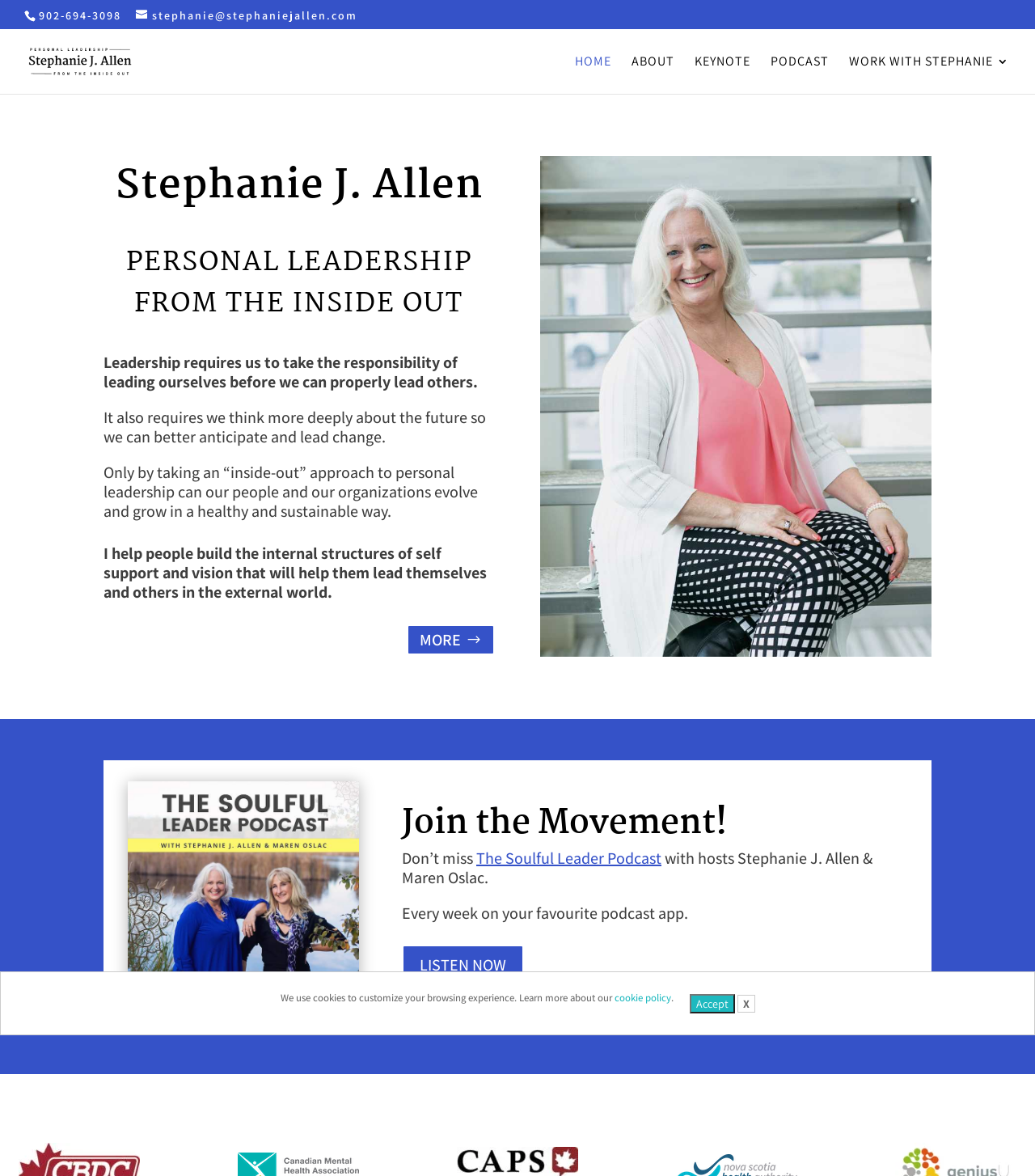Could you highlight the region that needs to be clicked to execute the instruction: "Listen to the podcast"?

[0.388, 0.803, 0.506, 0.838]